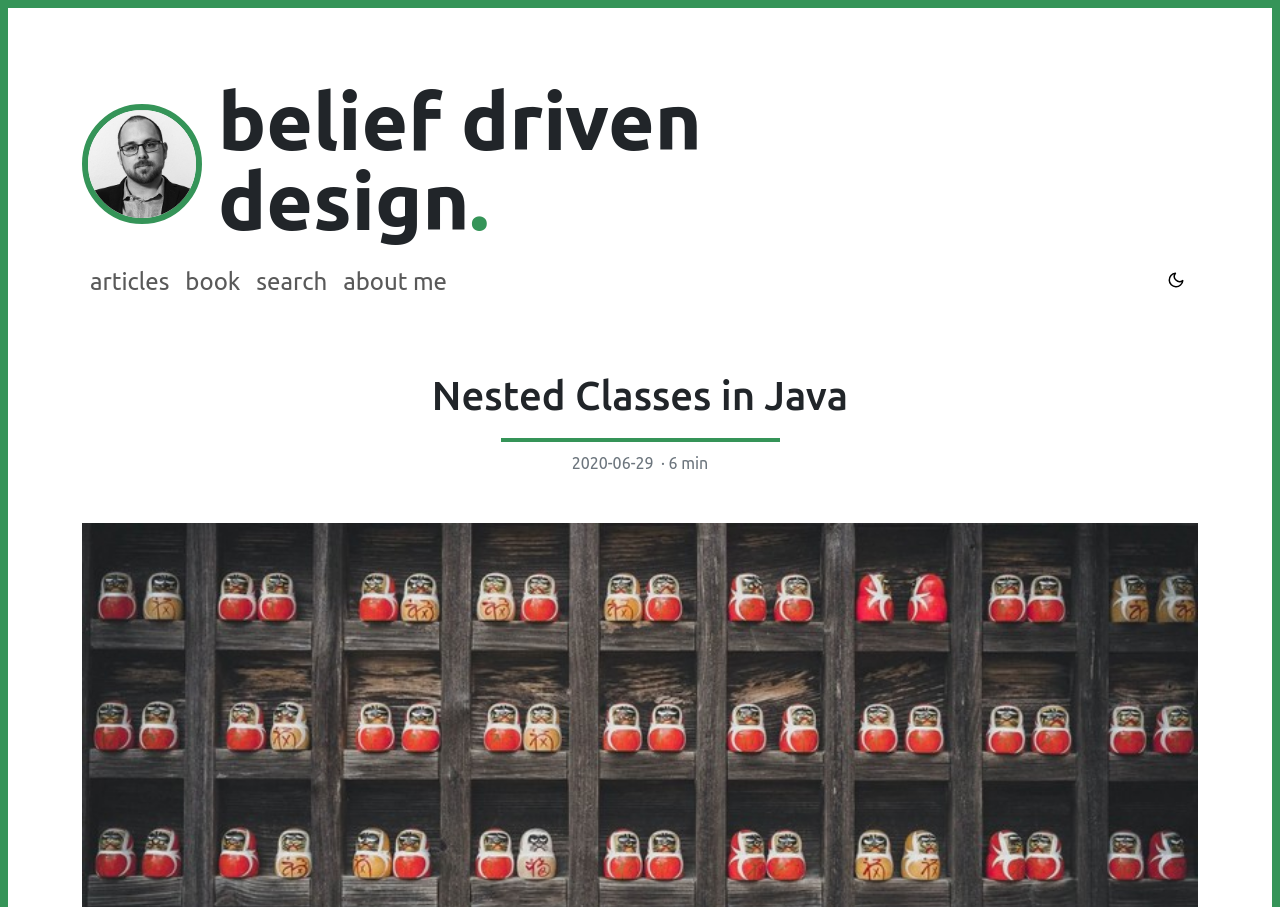Please extract and provide the main headline of the webpage.

belief driven
design.